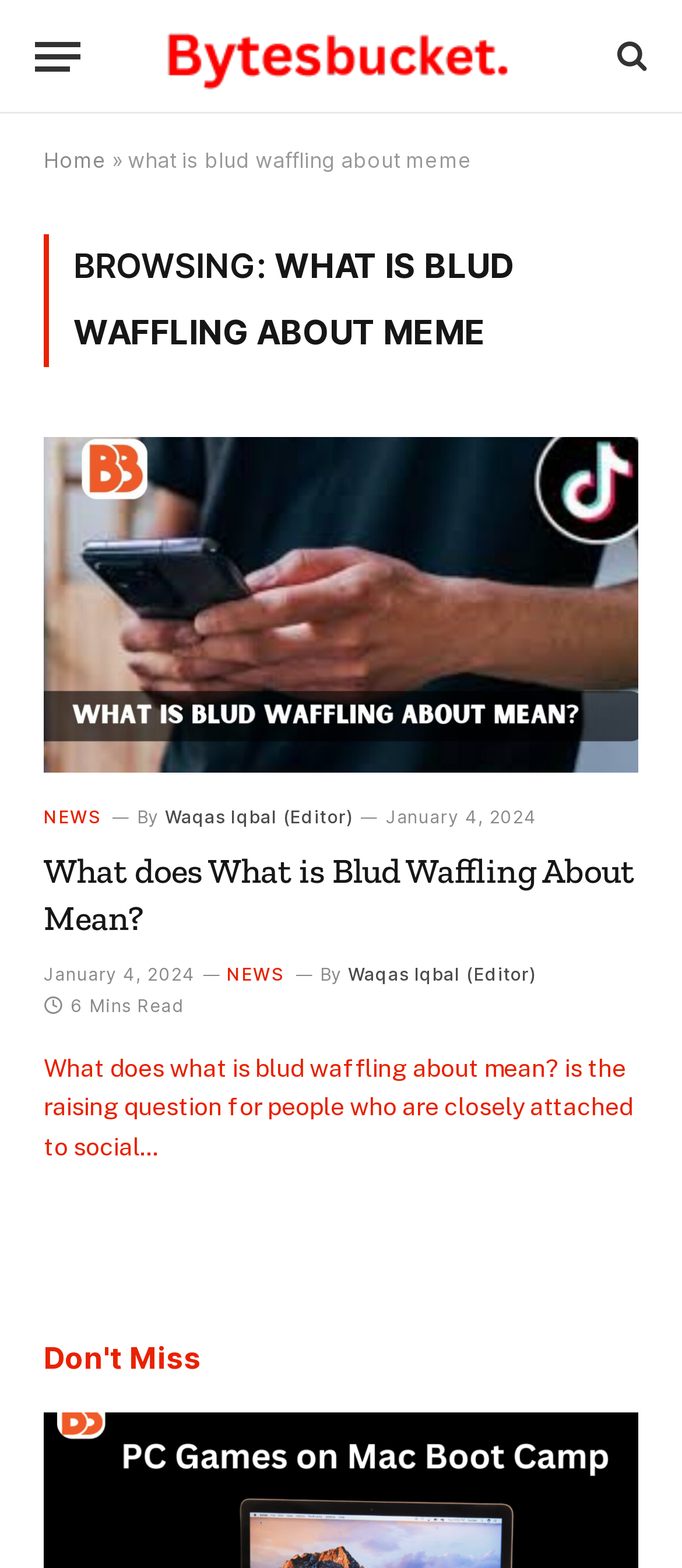How long does it take to read the article?
Refer to the image and provide a thorough answer to the question.

The time it takes to read the article can be found in the '6 Mins Read' section, which is located below the article title. This section indicates that it takes 6 minutes to read the entire article.